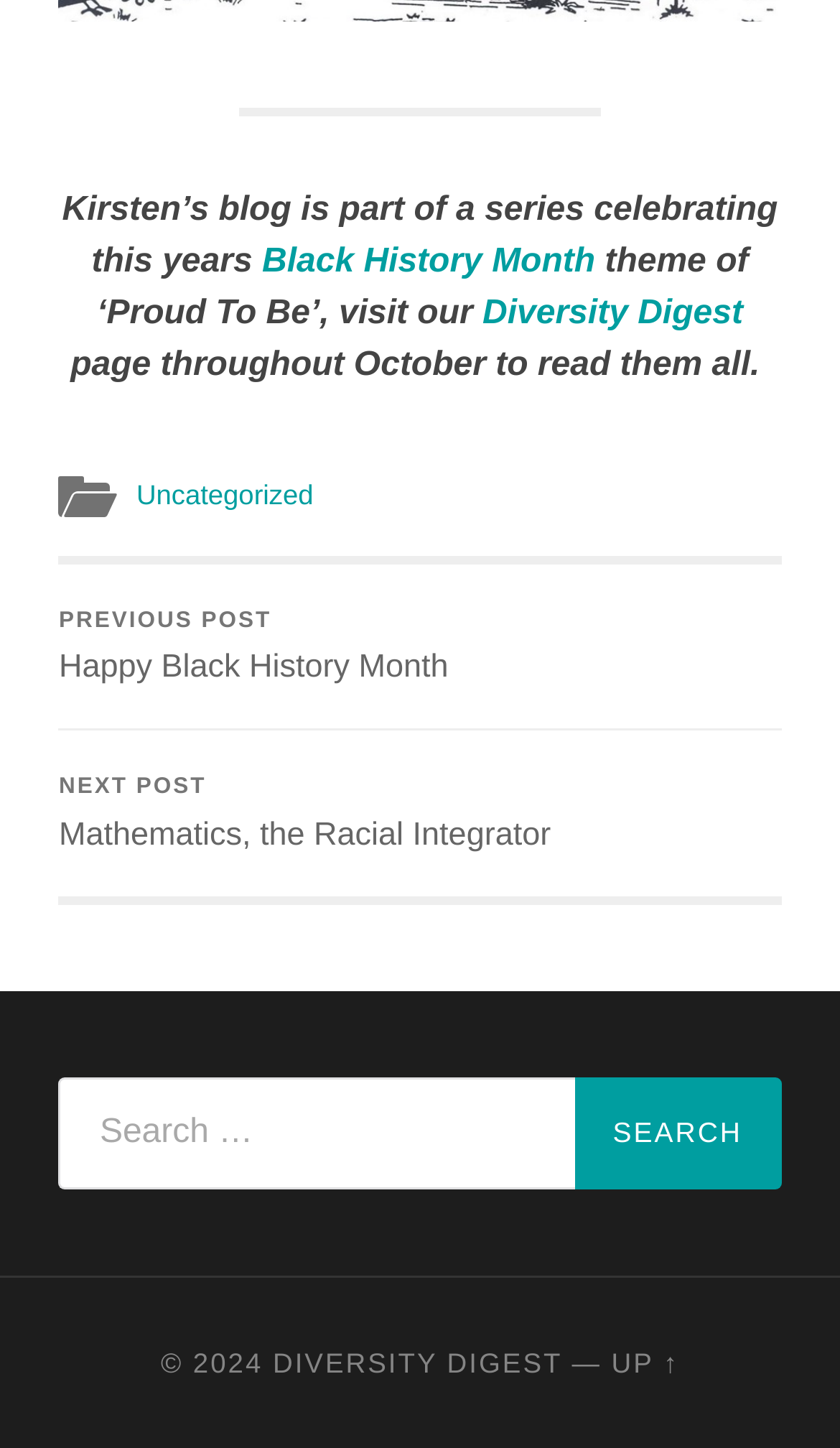Reply to the question below using a single word or brief phrase:
What is the purpose of the search box?

To search the blog